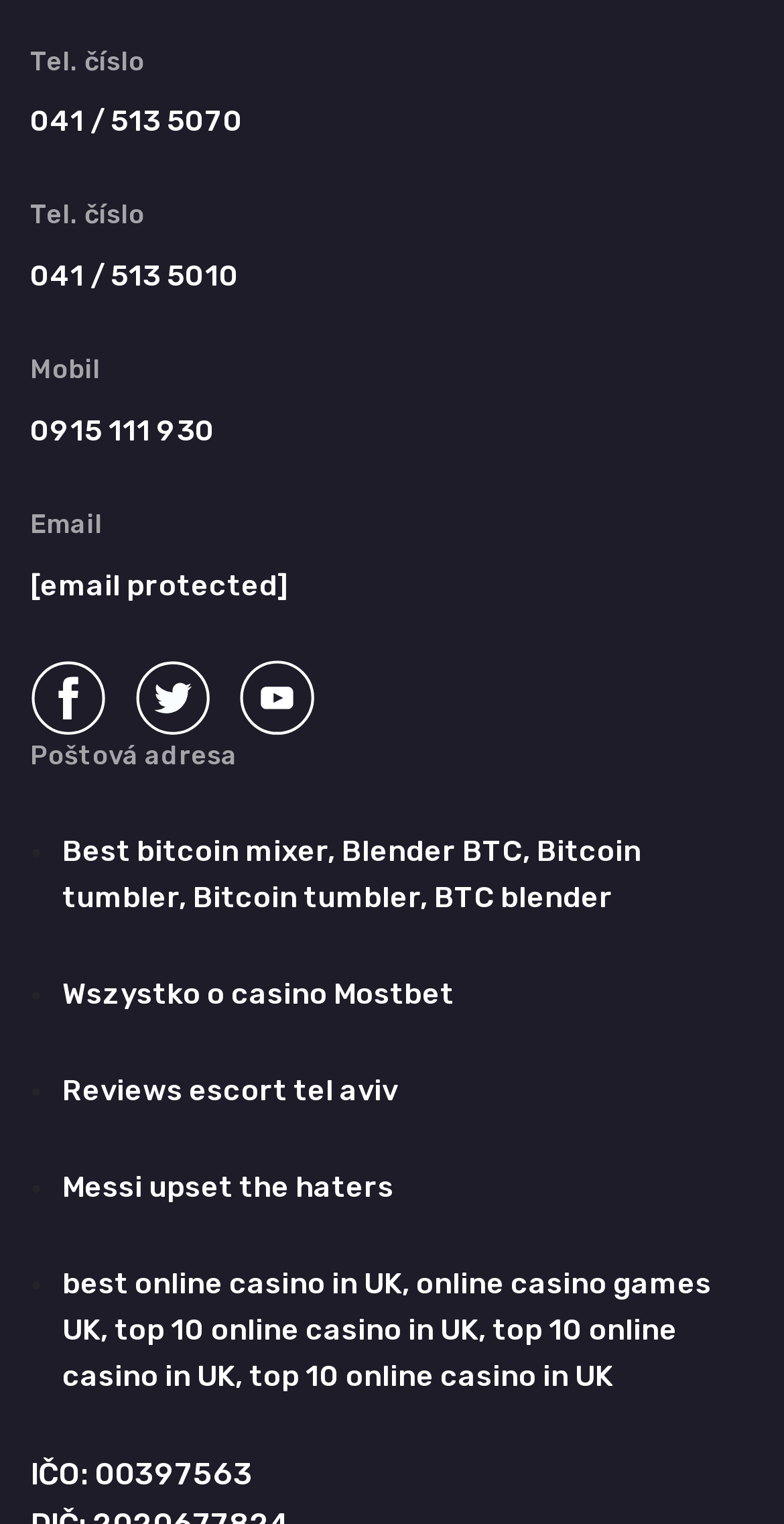Identify the bounding box coordinates for the UI element described as follows: Wszystko o casino Mostbet. Use the format (top-left x, top-left y, bottom-right x, bottom-right y) and ensure all values are floating point numbers between 0 and 1.

[0.079, 0.637, 0.962, 0.668]